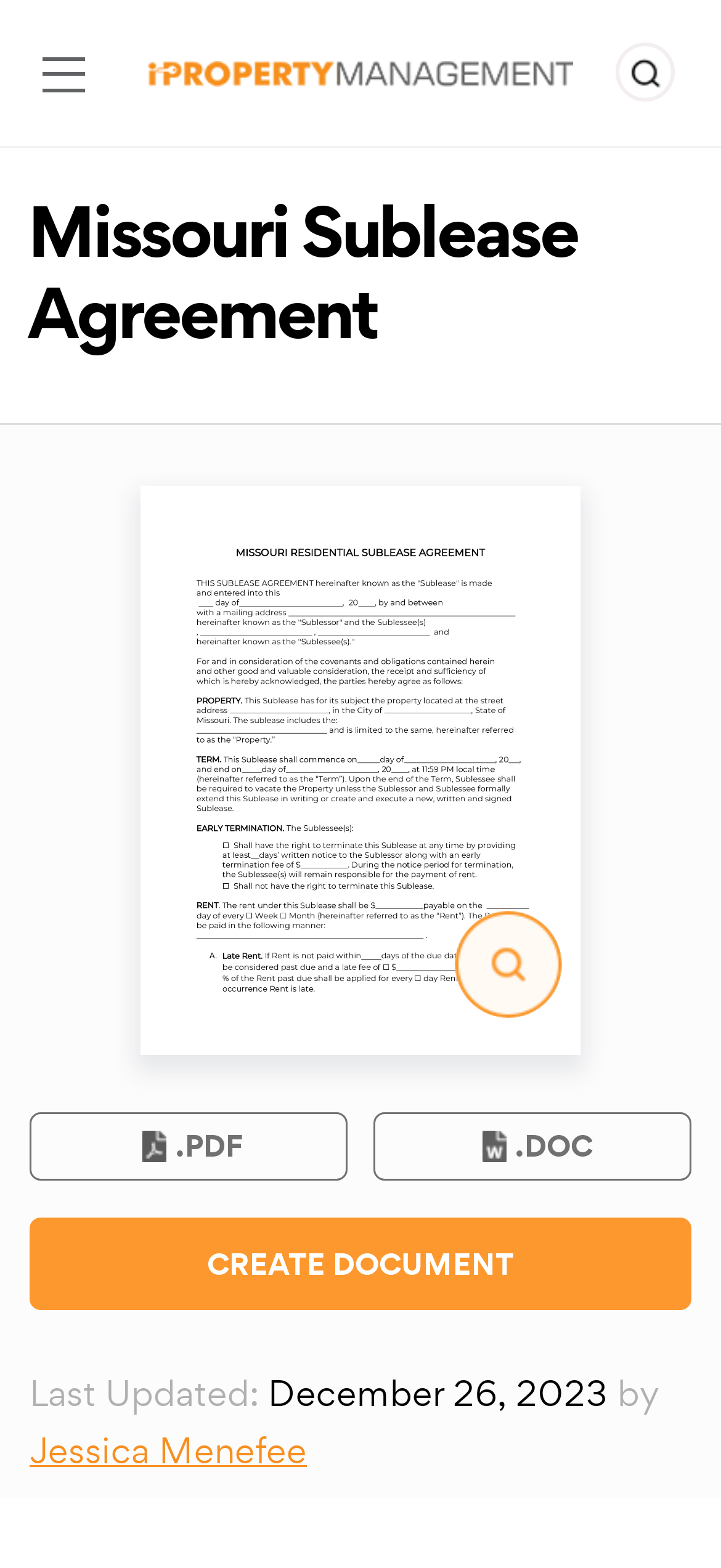Who is the author of the webpage content?
Please describe in detail the information shown in the image to answer the question.

The webpage mentions the author of the content as 'Jessica Menefee', which is indicated by the link 'Jessica Menefee' near the 'Last Updated' section.